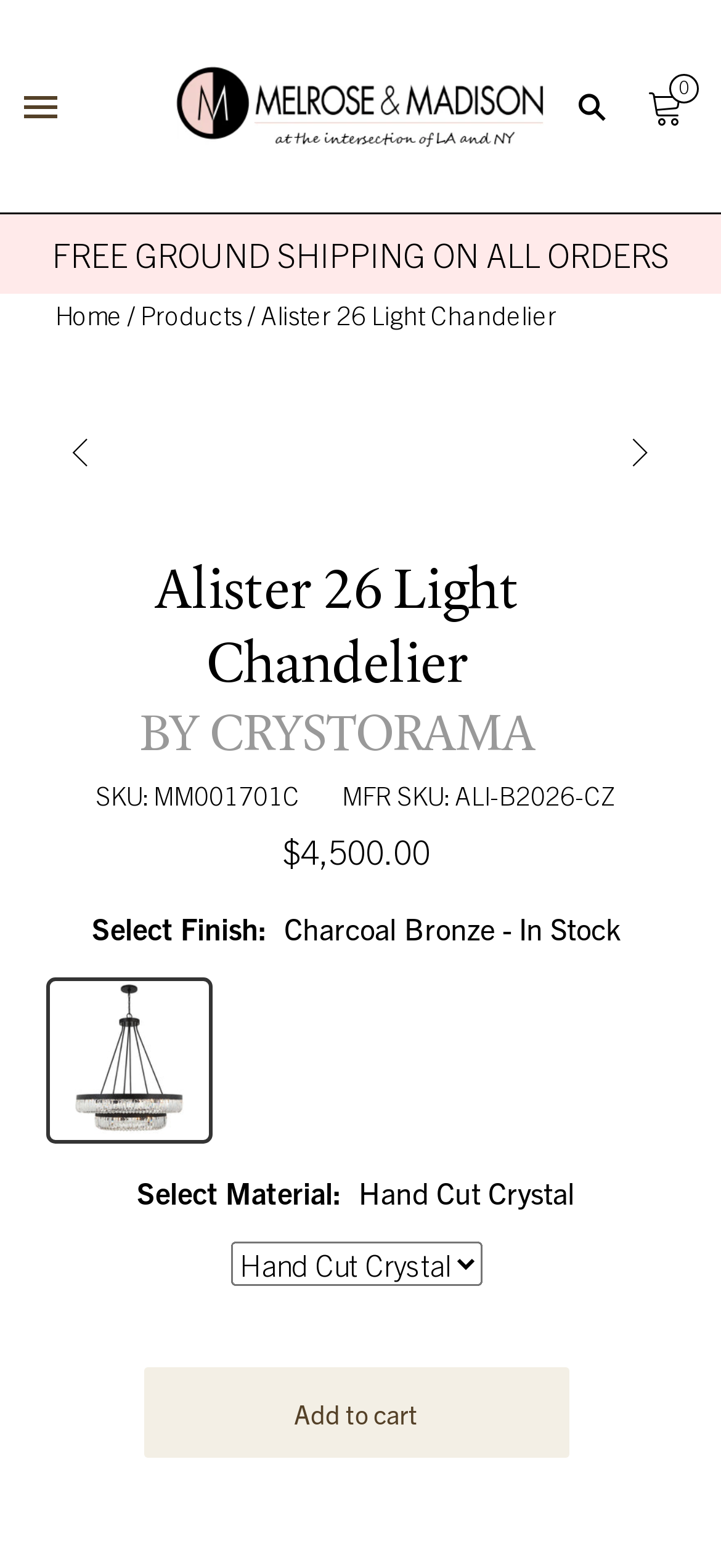Locate the bounding box coordinates of the clickable area needed to fulfill the instruction: "View product details".

[0.244, 0.024, 0.756, 0.112]